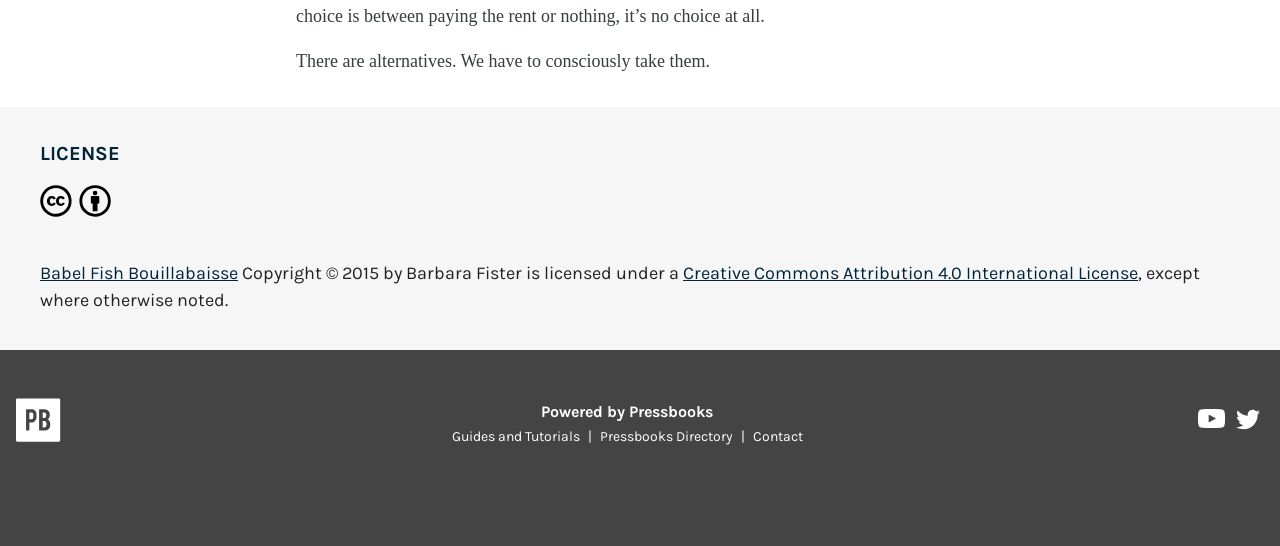What is the name of the platform powering this website?
Provide a detailed and extensive answer to the question.

The platform powering this website can be determined by looking at the link 'Powered by Pressbooks' at the bottom of the page.